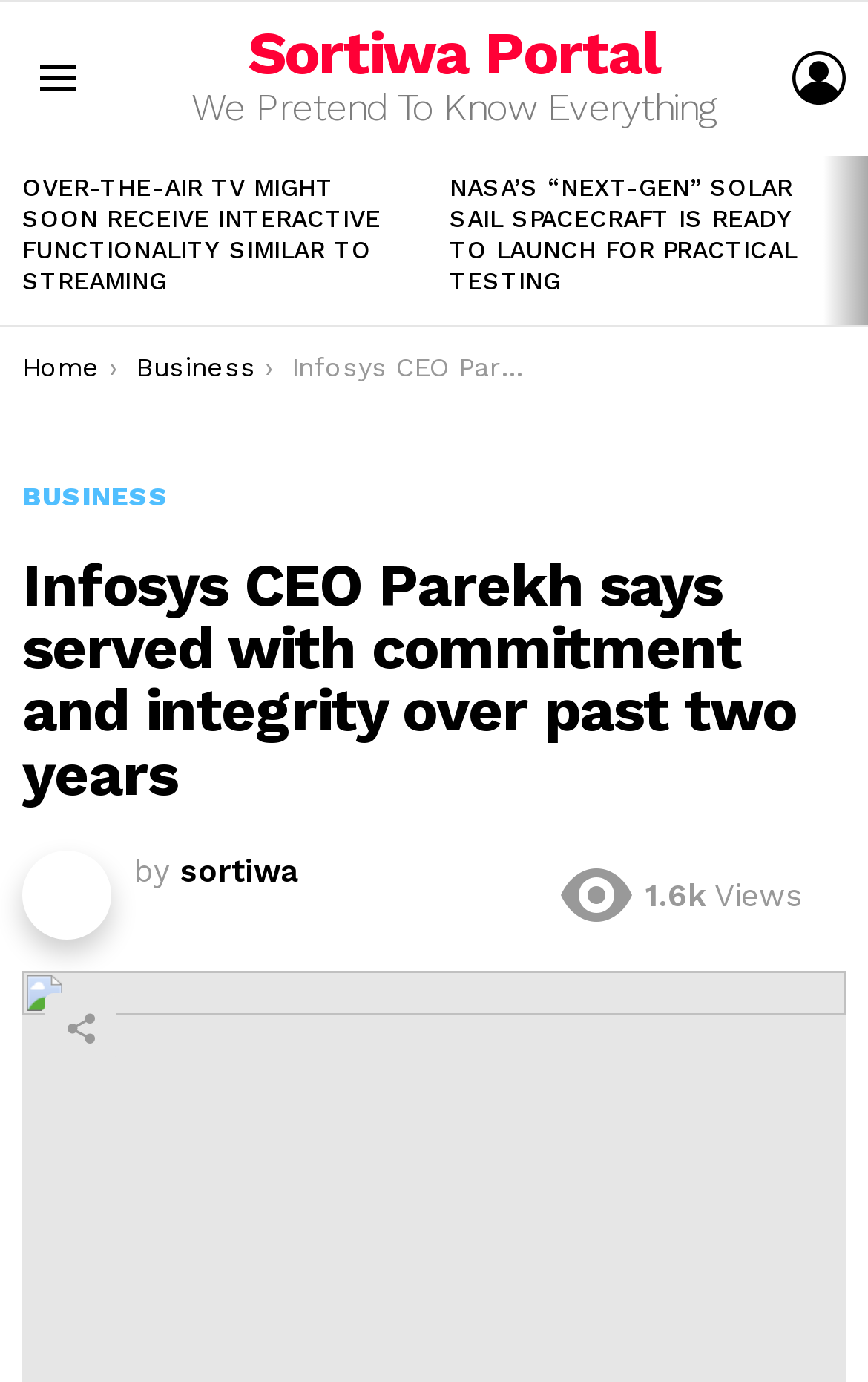What is the name of the portal?
With the help of the image, please provide a detailed response to the question.

I found the portal name 'Sortiwa Portal' in the top navigation menu, which is also mentioned in the meta description of the webpage.